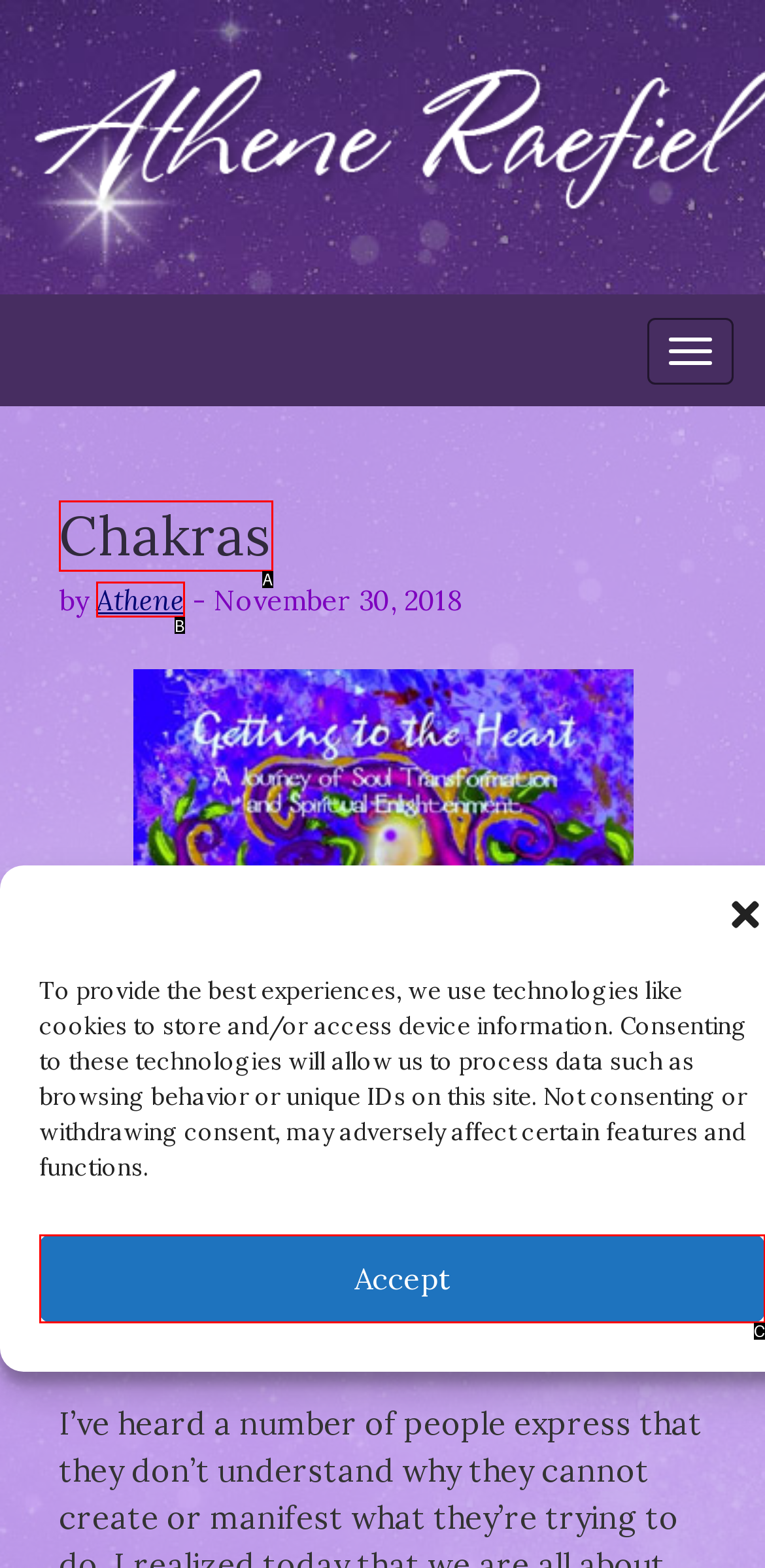Using the provided description: Athene, select the most fitting option and return its letter directly from the choices.

B